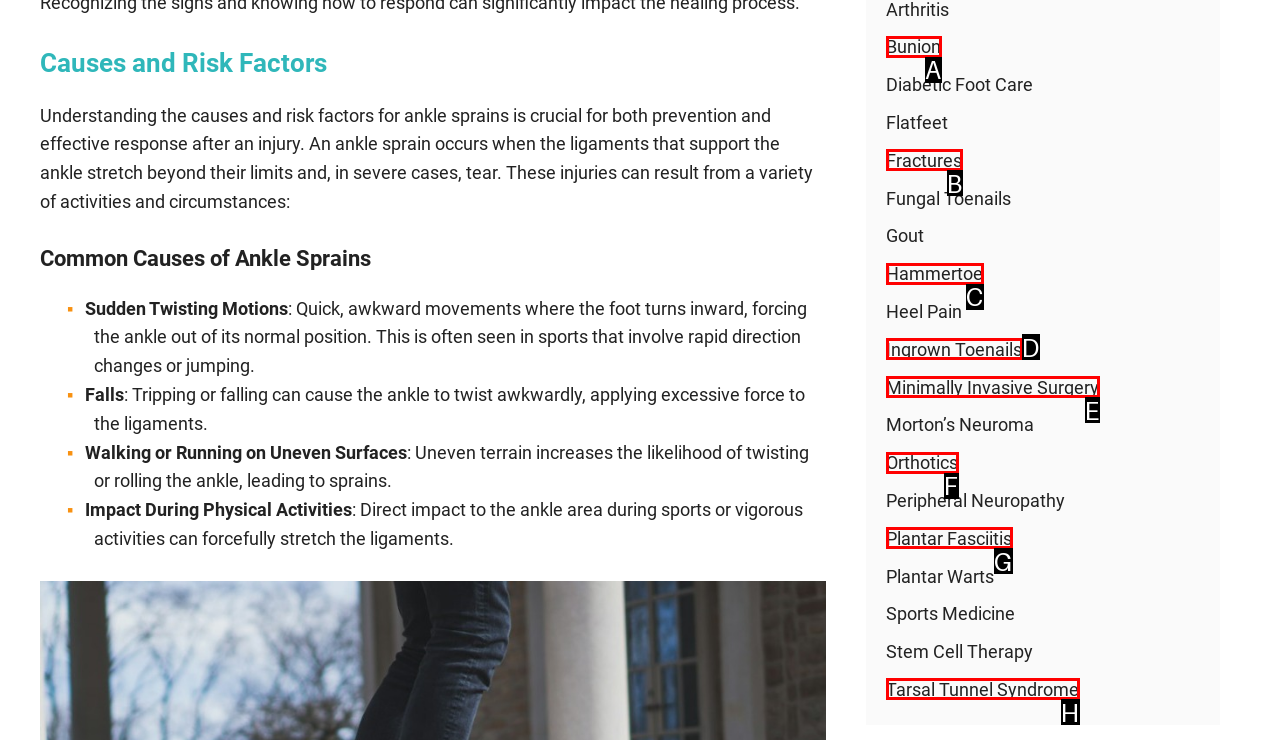Select the letter from the given choices that aligns best with the description: Tarsal Tunnel Syndrome. Reply with the specific letter only.

H